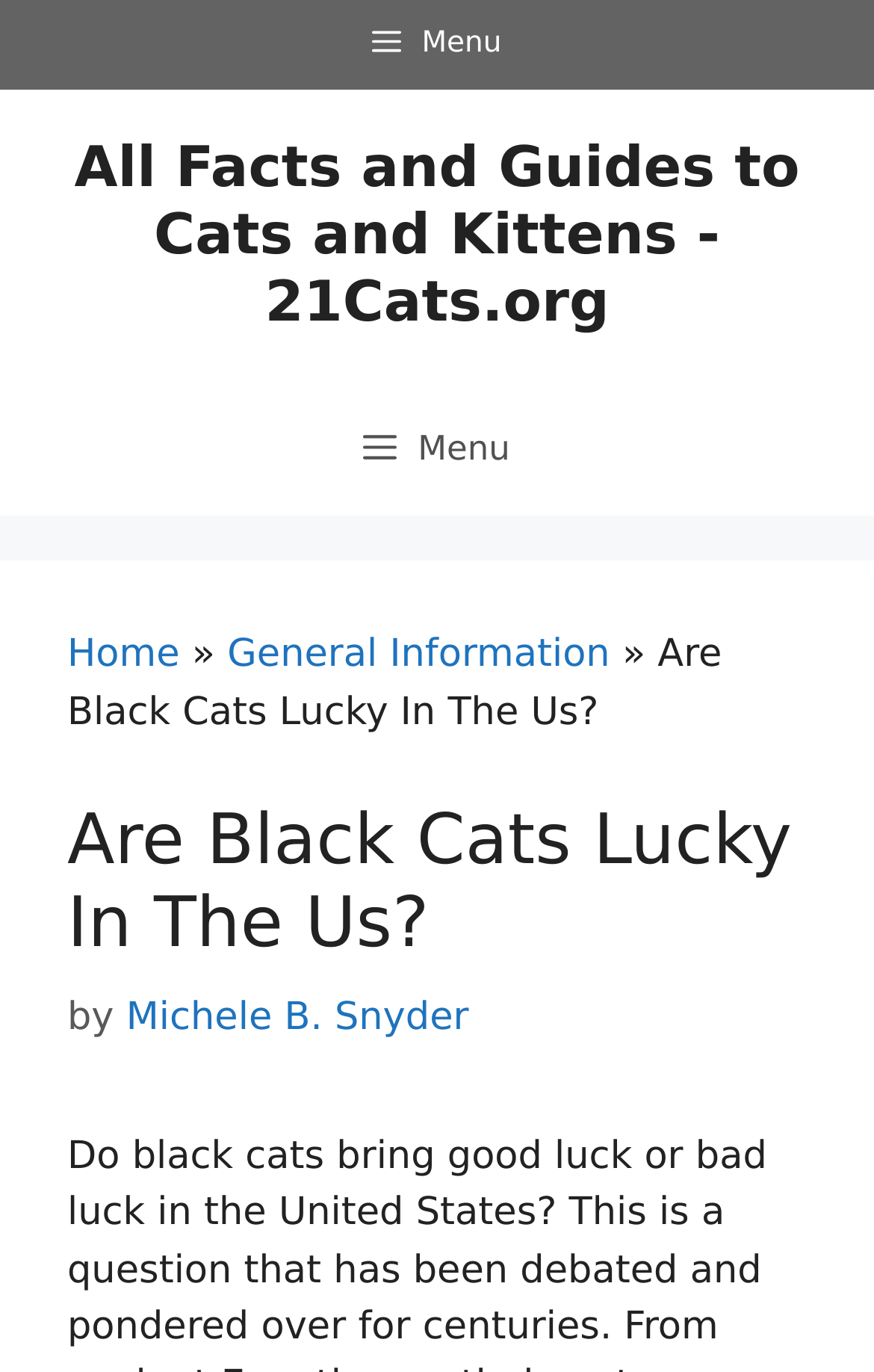What is the navigation menu called?
Relying on the image, give a concise answer in one word or a brief phrase.

Primary